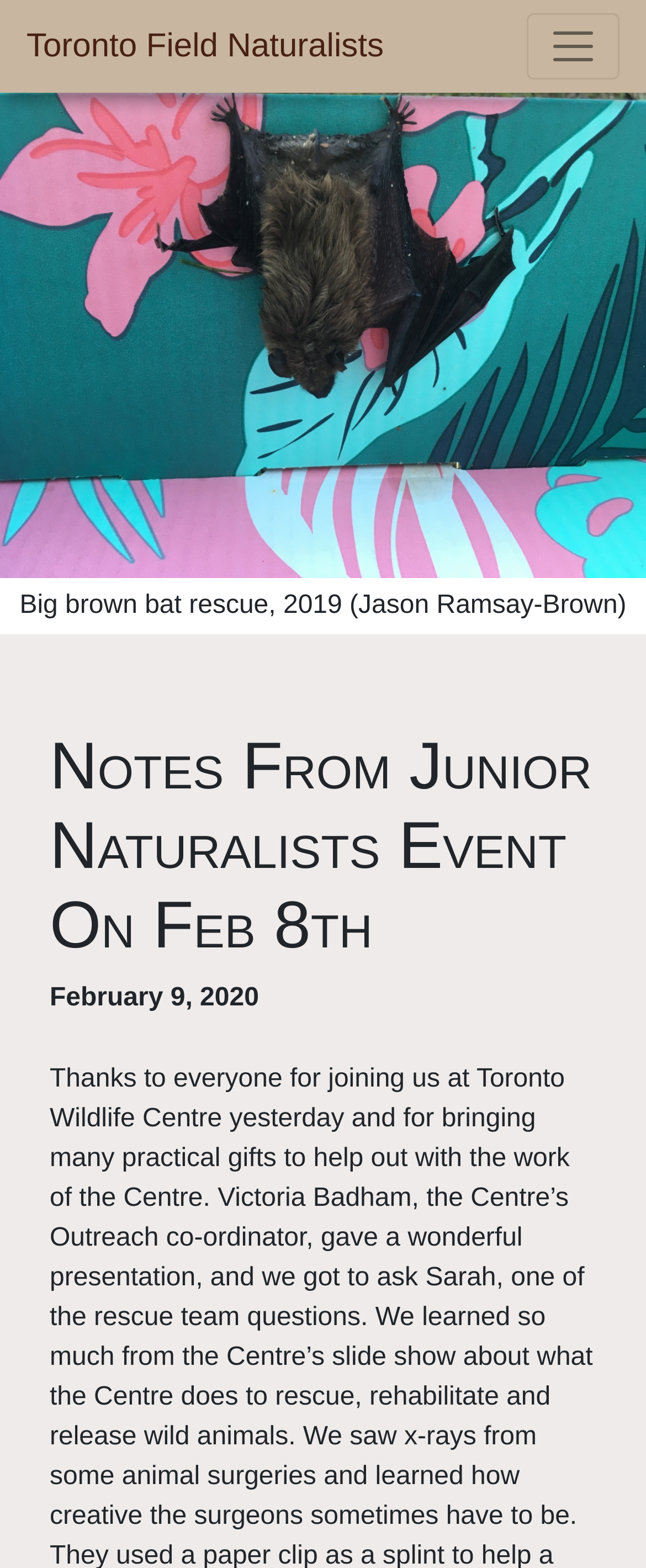Generate a thorough explanation of the webpage's elements.

The webpage appears to be a blog post or article about a Junior Naturalists event that took place on February 8th. At the top of the page, there is a link to "Toronto Field Naturalists" located near the left edge of the screen. Next to it, on the right side, is a button labeled "Toggle navigation" that controls a navigation menu.

Below these elements, there is a large image that takes up most of the width of the page, depicting a big brown bat being rescued in a colorful box. The image is accompanied by a caption, "Big brown bat rescue, 2019 (Jason Ramsay-Brown)", which is positioned below the image.

Further down the page, there is a heading that reads "Notes From Junior Naturalists Event On Feb 8th", which is centered near the top of the main content area. Below the heading, there is a timestamp indicating that the post was published on February 9, 2020.

The overall structure of the page suggests that it is a blog post or article that shares information and updates about the Junior Naturalists event, with a focus on the big brown bat rescue.